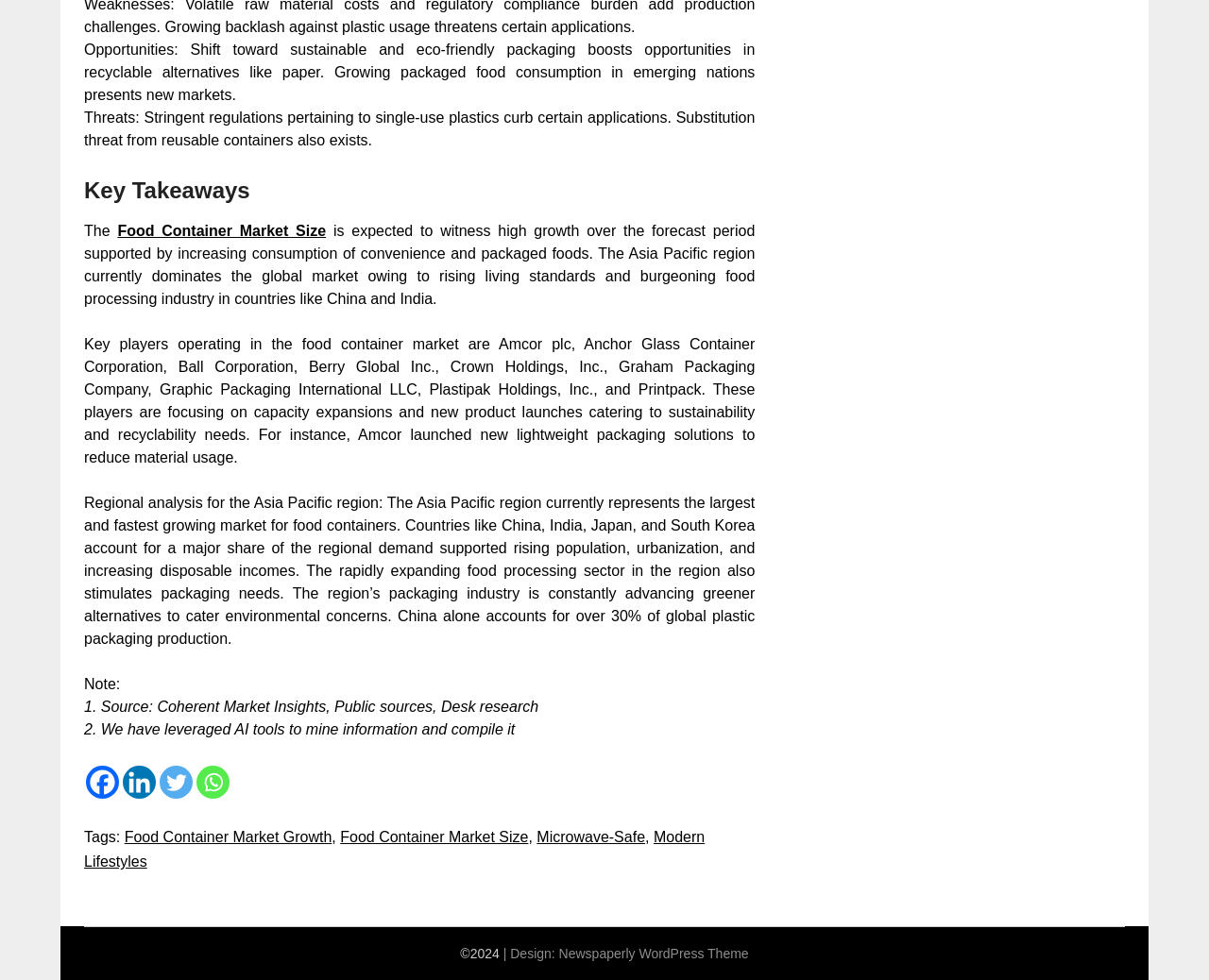Calculate the bounding box coordinates for the UI element based on the following description: "Social Epidemiology Phd". Ensure the coordinates are four float numbers between 0 and 1, i.e., [left, top, right, bottom].

None